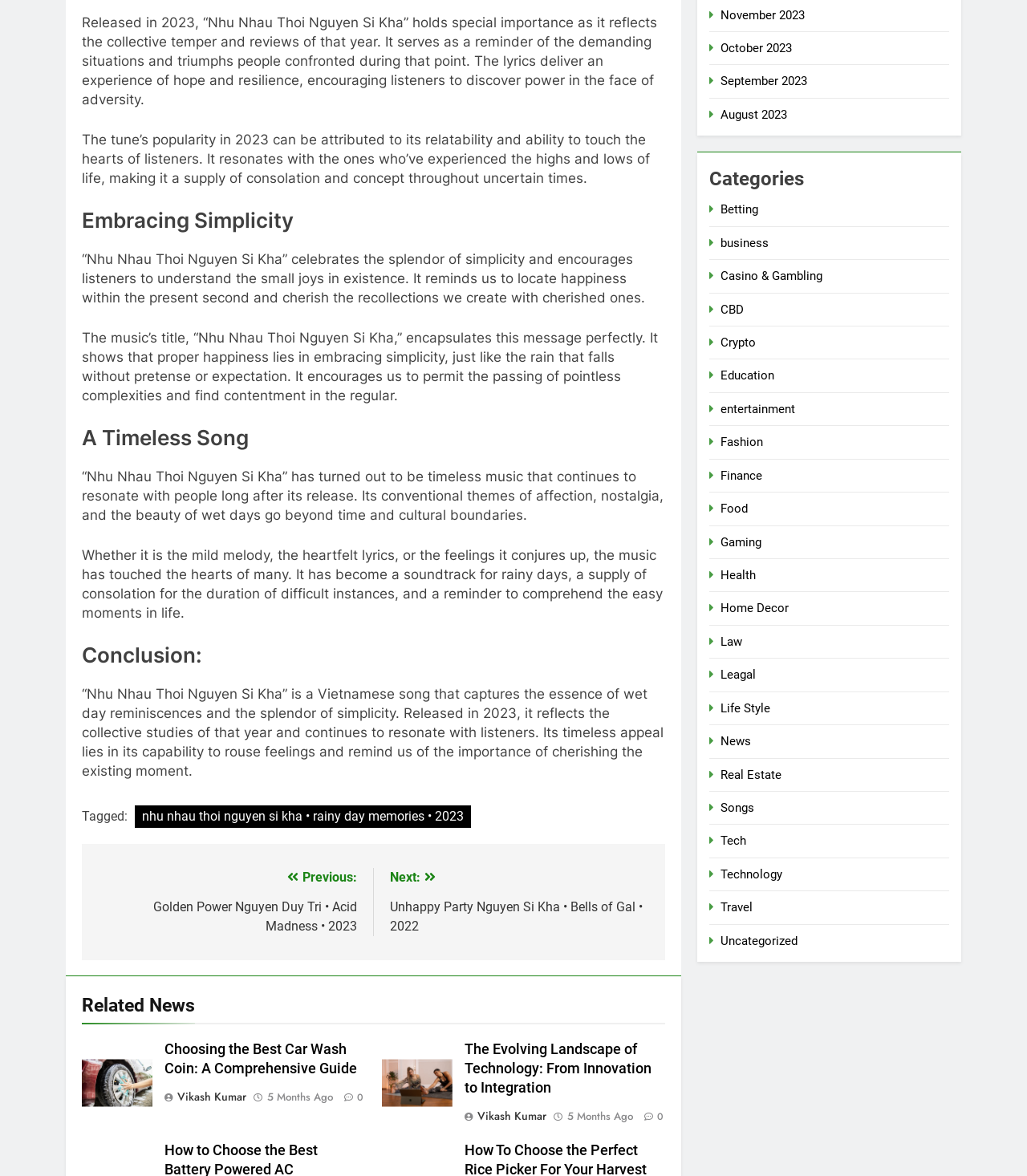Pinpoint the bounding box coordinates of the element to be clicked to execute the instruction: "Click on the 'Next' link".

[0.379, 0.738, 0.632, 0.794]